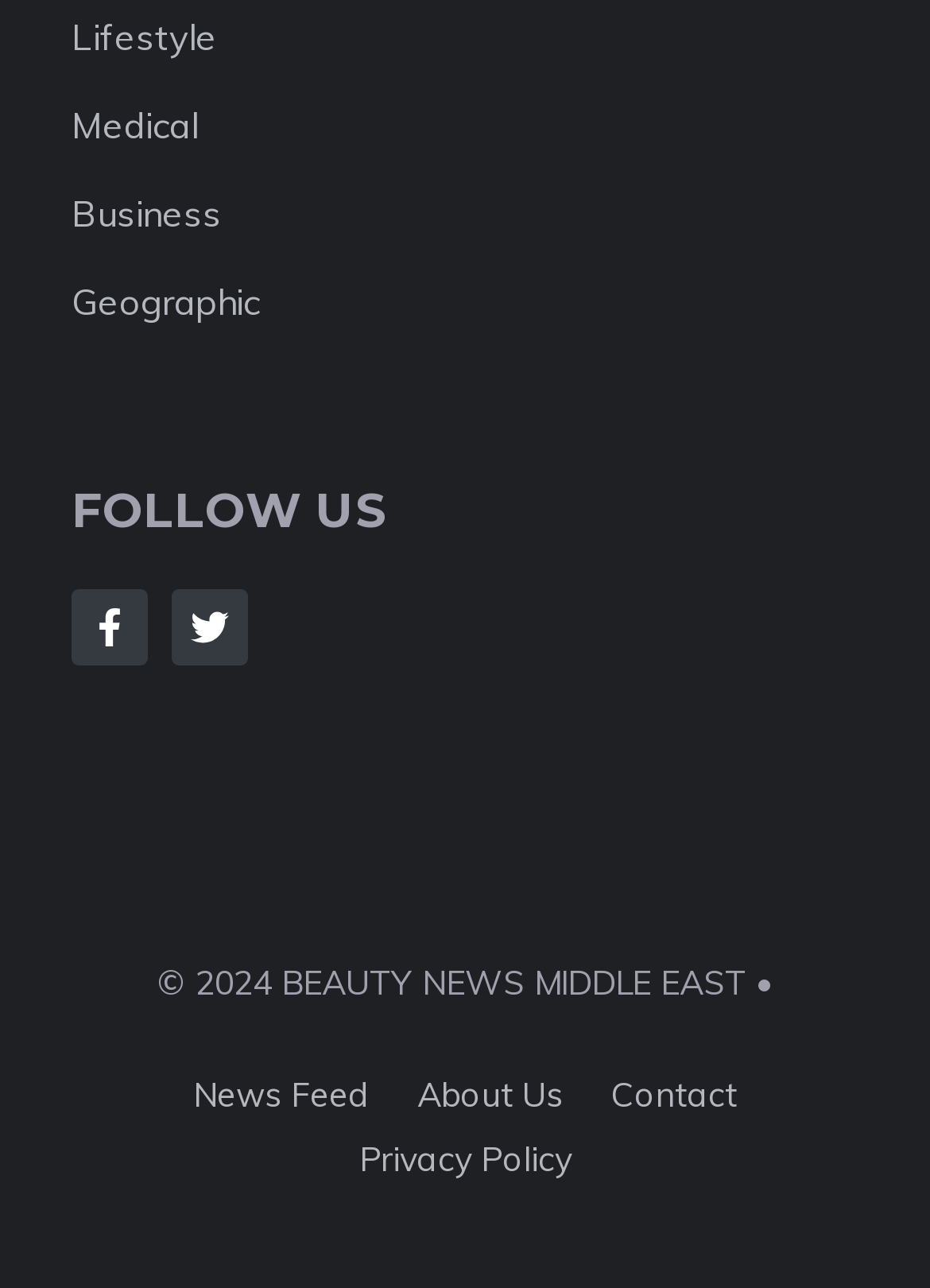Determine the bounding box coordinates of the clickable element to achieve the following action: 'View About Us'. Provide the coordinates as four float values between 0 and 1, formatted as [left, top, right, bottom].

[0.449, 0.833, 0.605, 0.866]